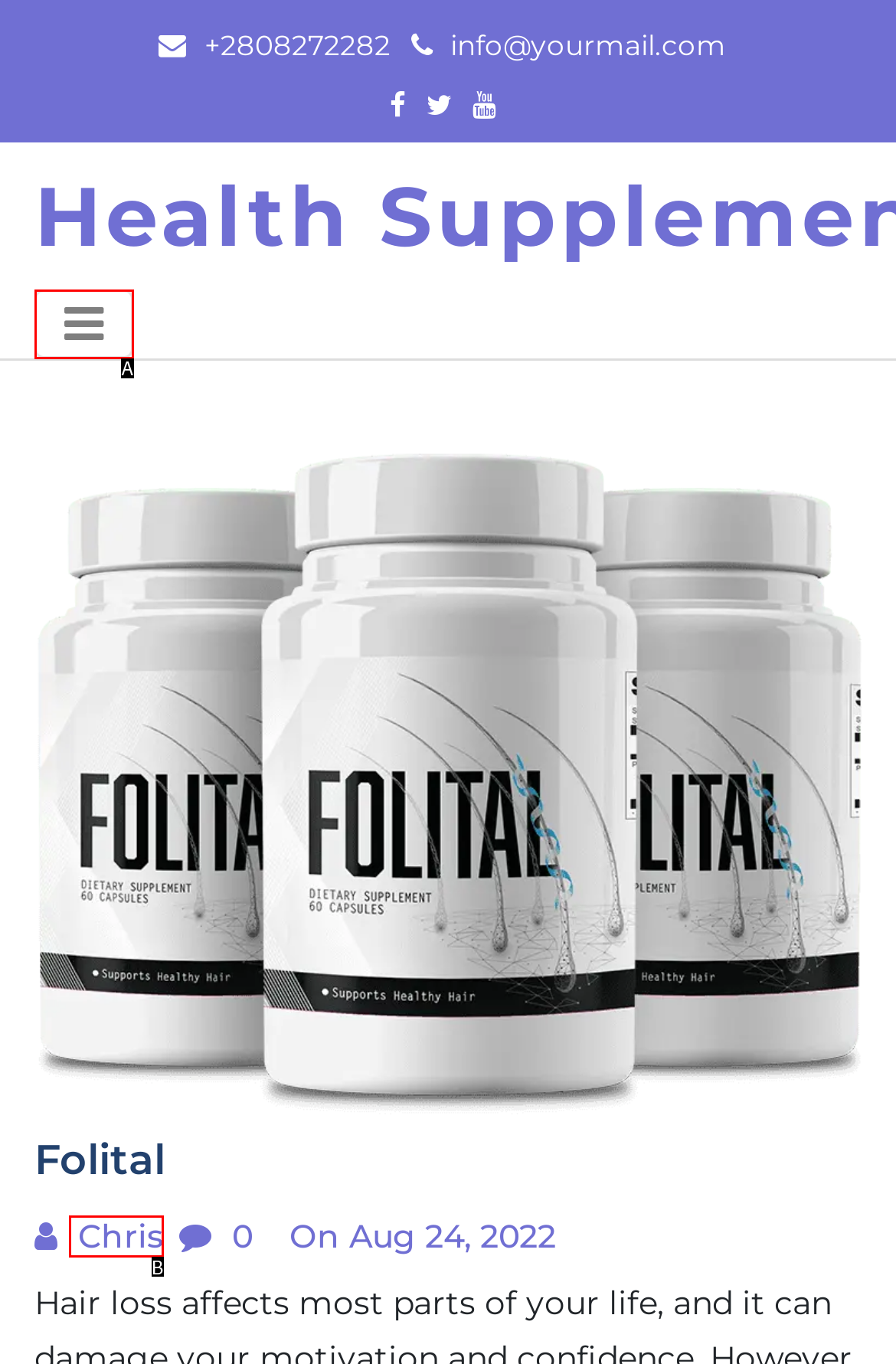From the given choices, determine which HTML element aligns with the description: Chris Respond with the letter of the appropriate option.

B